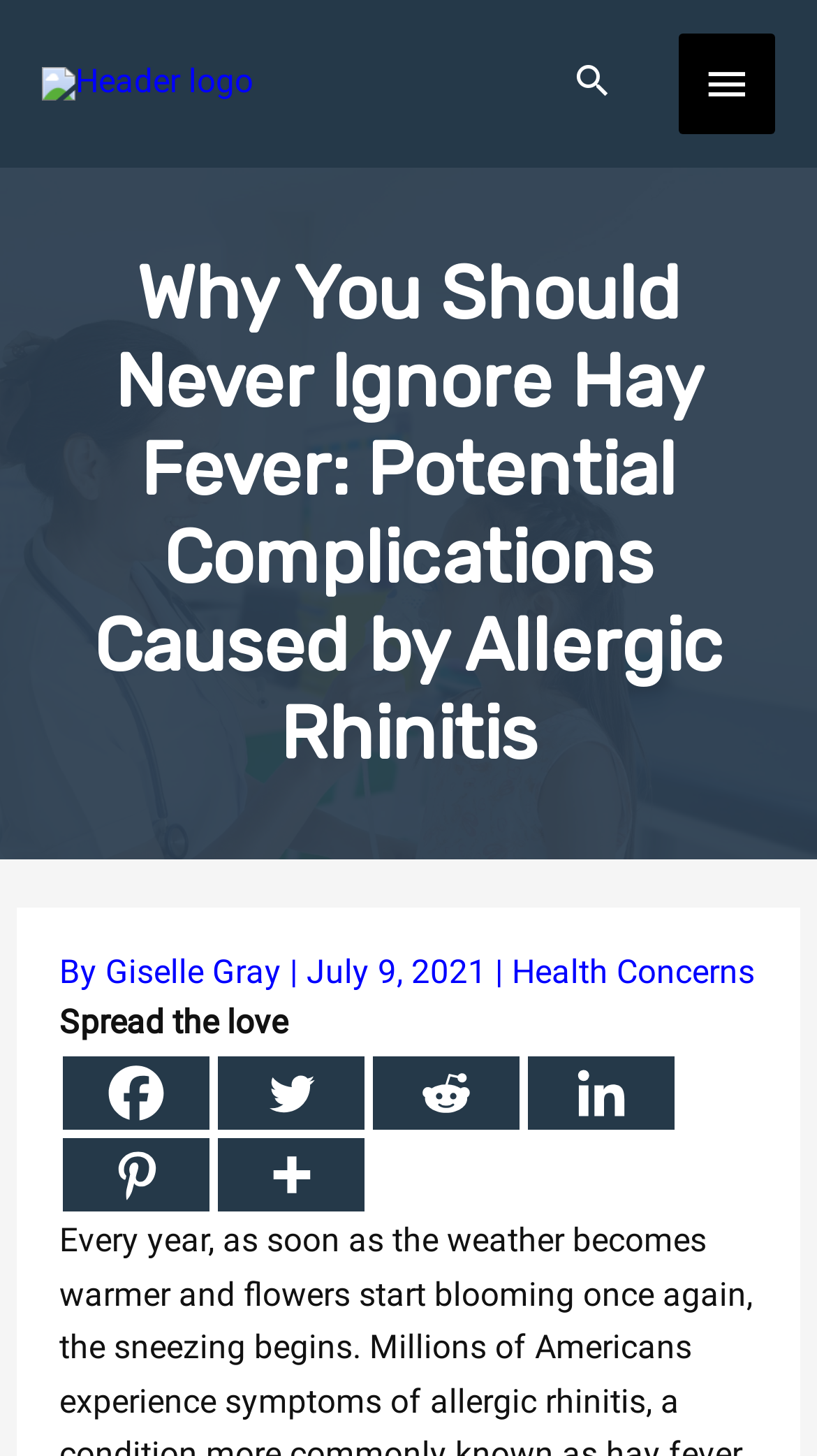Answer this question using a single word or a brief phrase:
Who wrote the article?

Giselle Gray